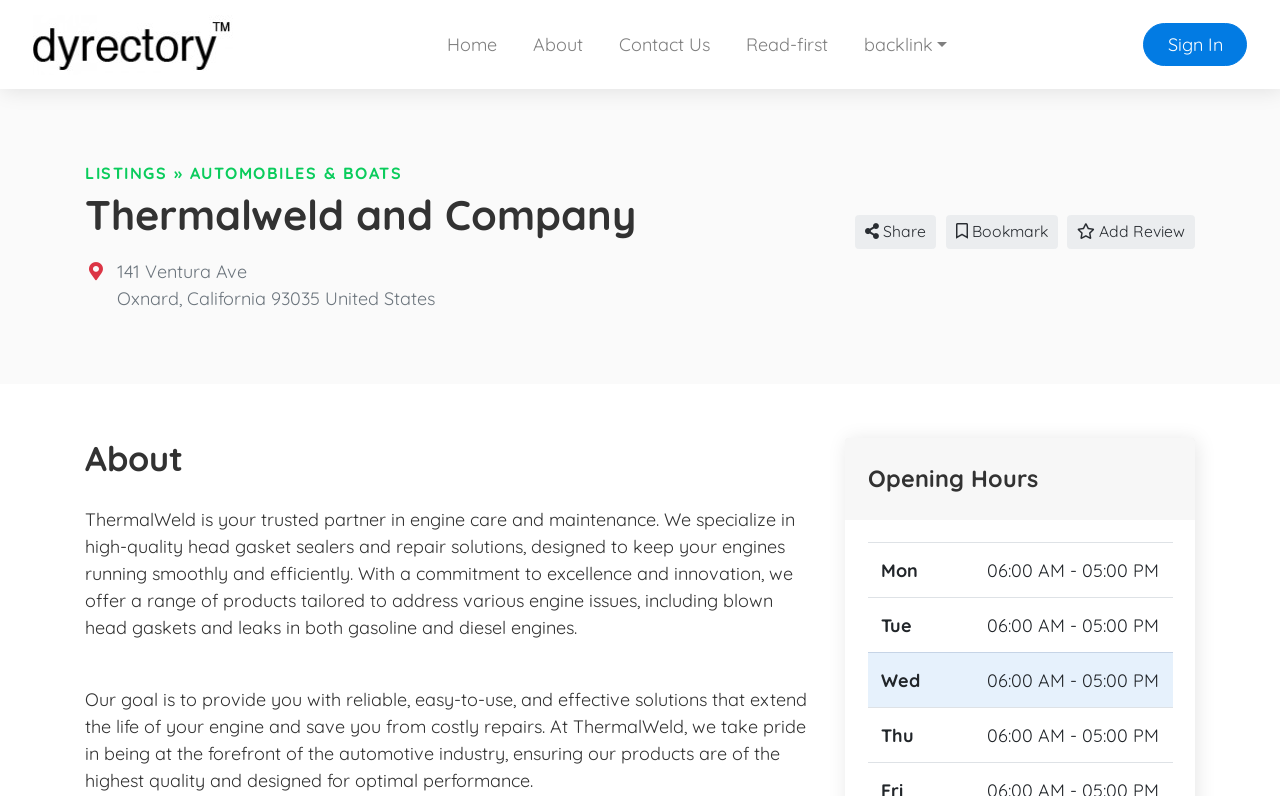Please identify the bounding box coordinates of where to click in order to follow the instruction: "Add a review".

[0.834, 0.27, 0.934, 0.313]